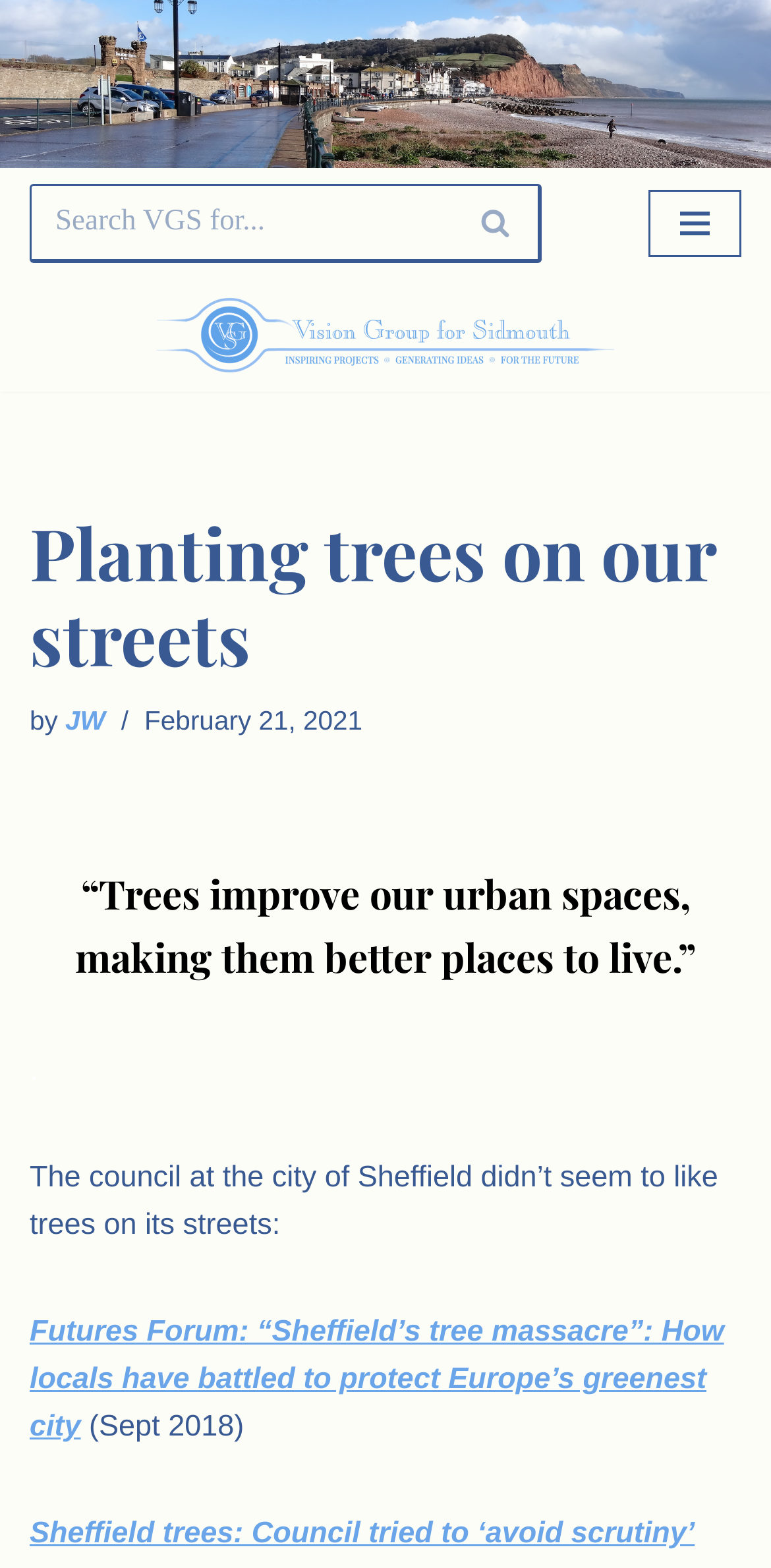Locate the heading on the webpage and return its text.

Planting trees on our streets